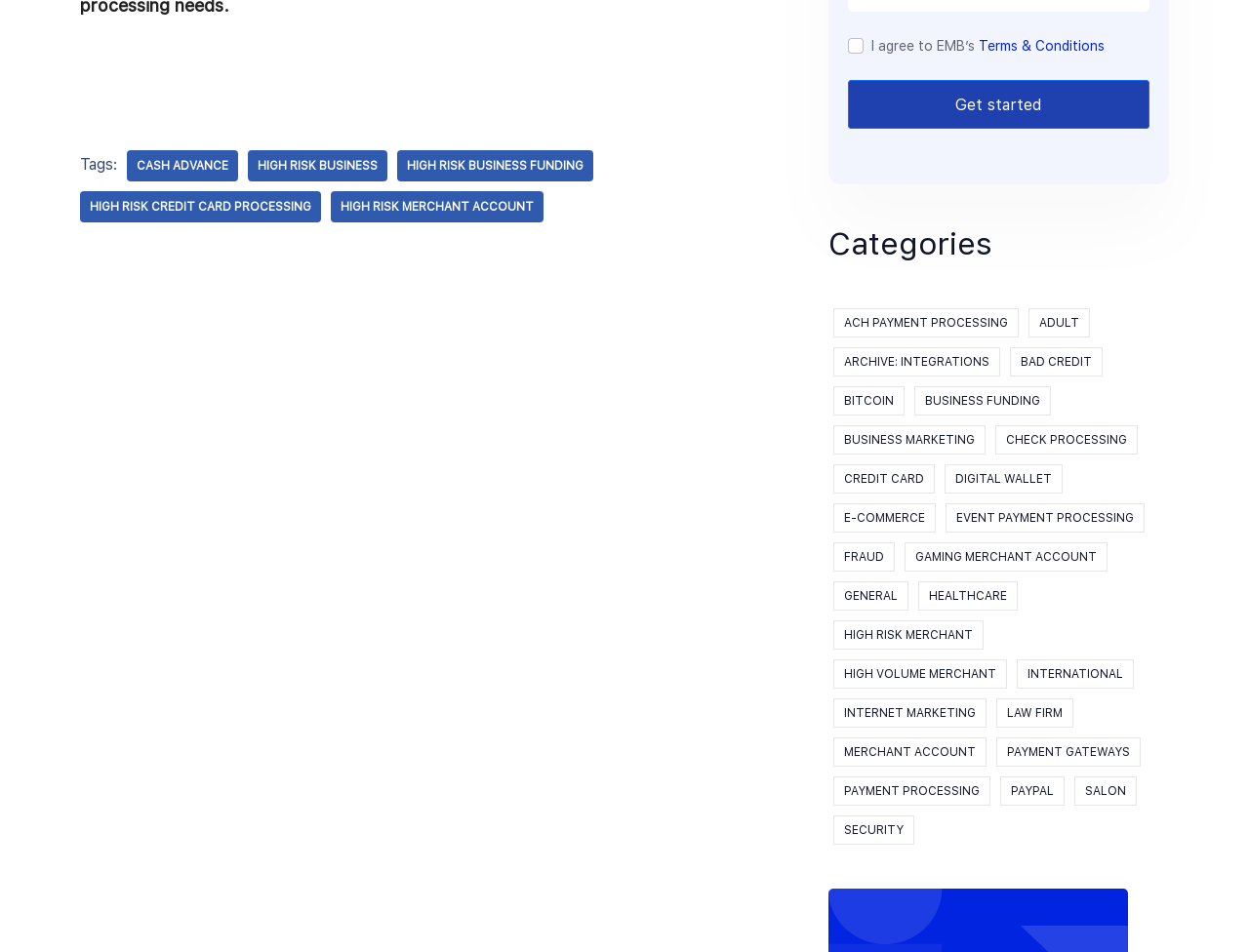Highlight the bounding box coordinates of the region I should click on to meet the following instruction: "search in the search box".

None